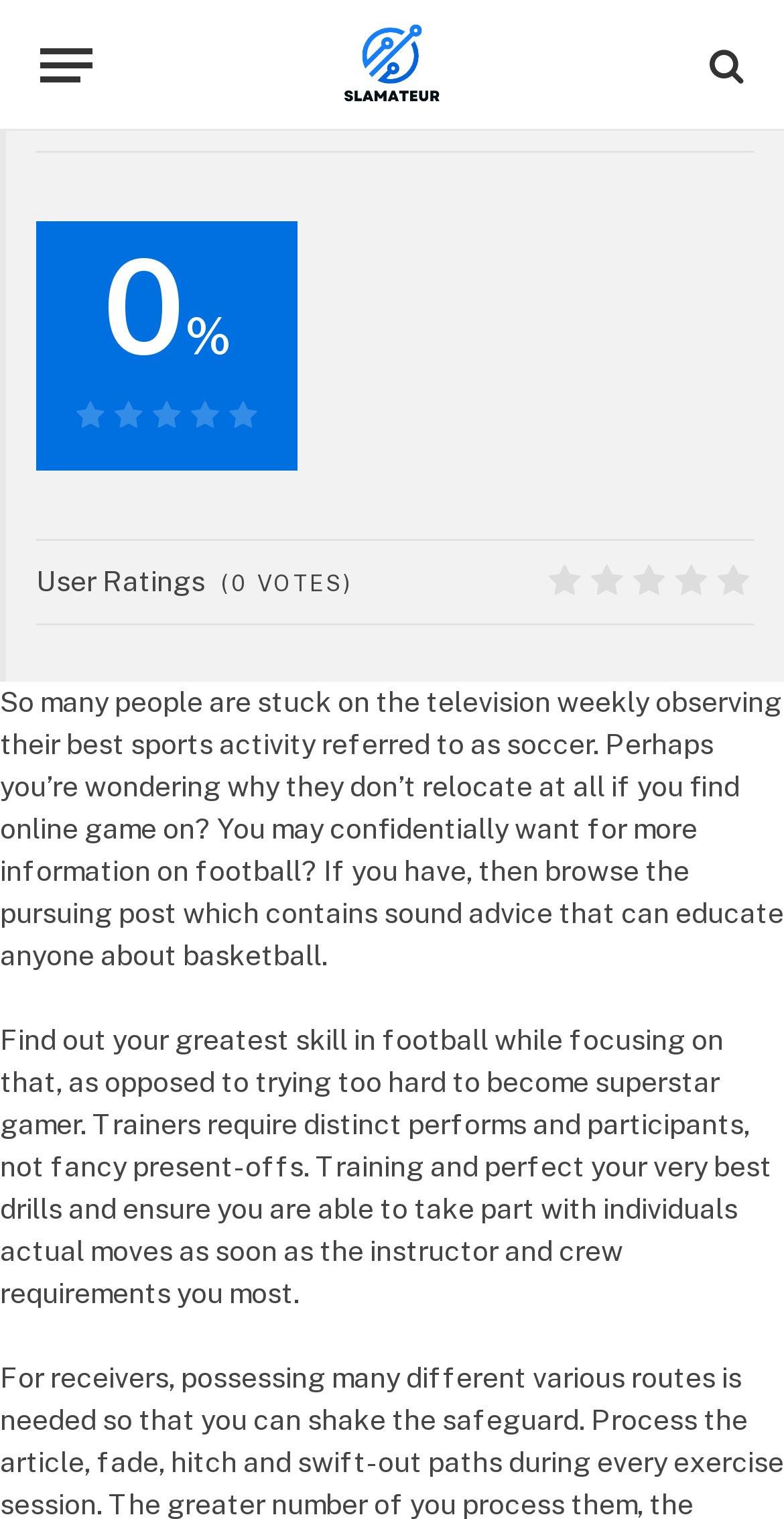Elaborate on the webpage's design and content in a detailed caption.

The webpage appears to be a blog post or article about basketball, with a focus on providing advice and guidance to readers. At the top of the page, there is a menu button on the left and a link to the website "Slamateur" on the right, accompanied by a logo image. 

Below the top section, there is a progress bar or rating system, indicated by a "%" symbol and a "0%" label. To the right of this, there is a section labeled "User Ratings" with a set of parentheses and the text "VOTES)".

The main content of the page is divided into two paragraphs of text. The first paragraph discusses how people are interested in soccer, but may be looking for more information on basketball. The second paragraph provides advice on how to improve one's skills in basketball, focusing on developing specific skills rather than trying to be a superstar player.

Overall, the page has a simple layout with a clear focus on providing informative content to readers interested in basketball.